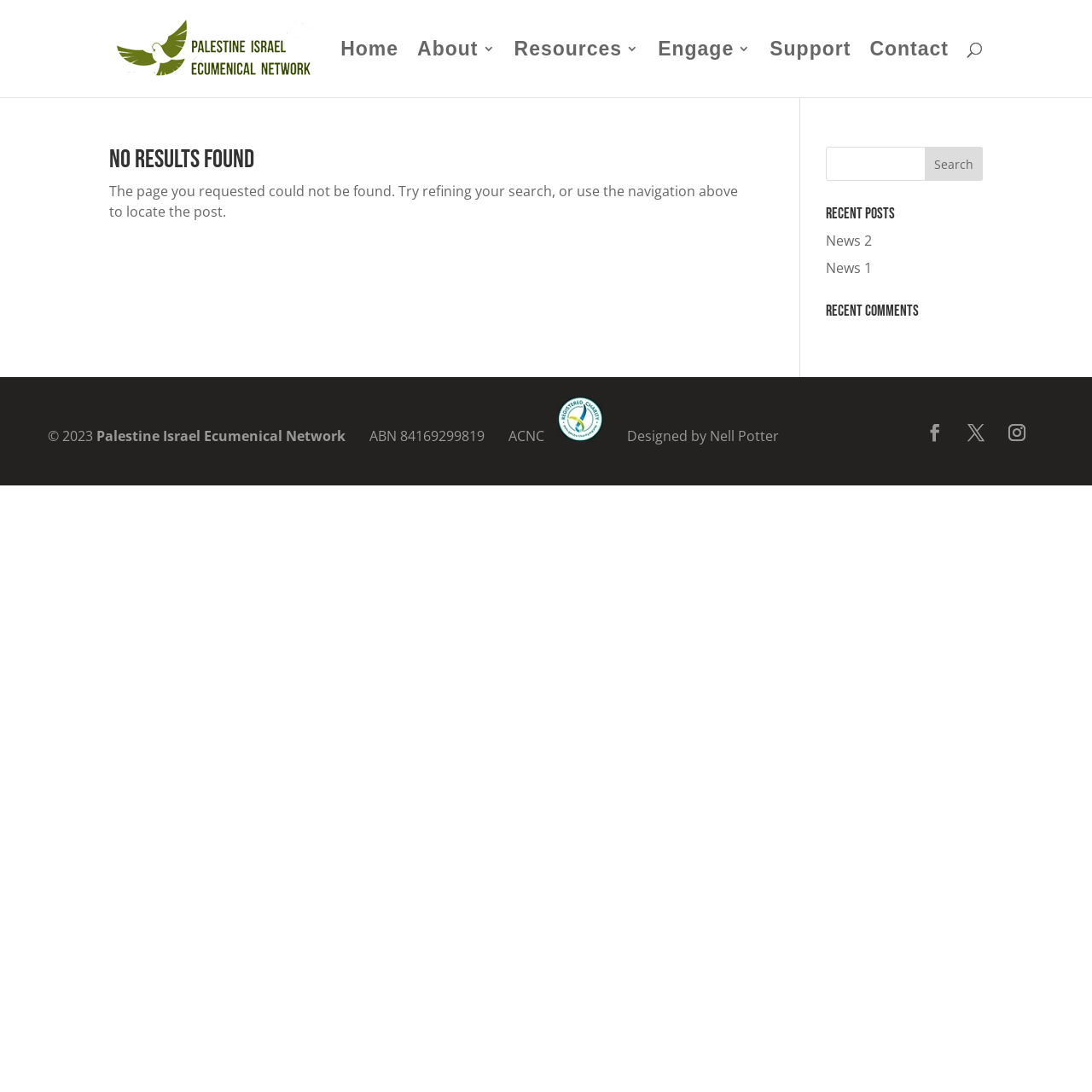Locate the bounding box coordinates of the segment that needs to be clicked to meet this instruction: "search for something".

[0.756, 0.134, 0.9, 0.166]